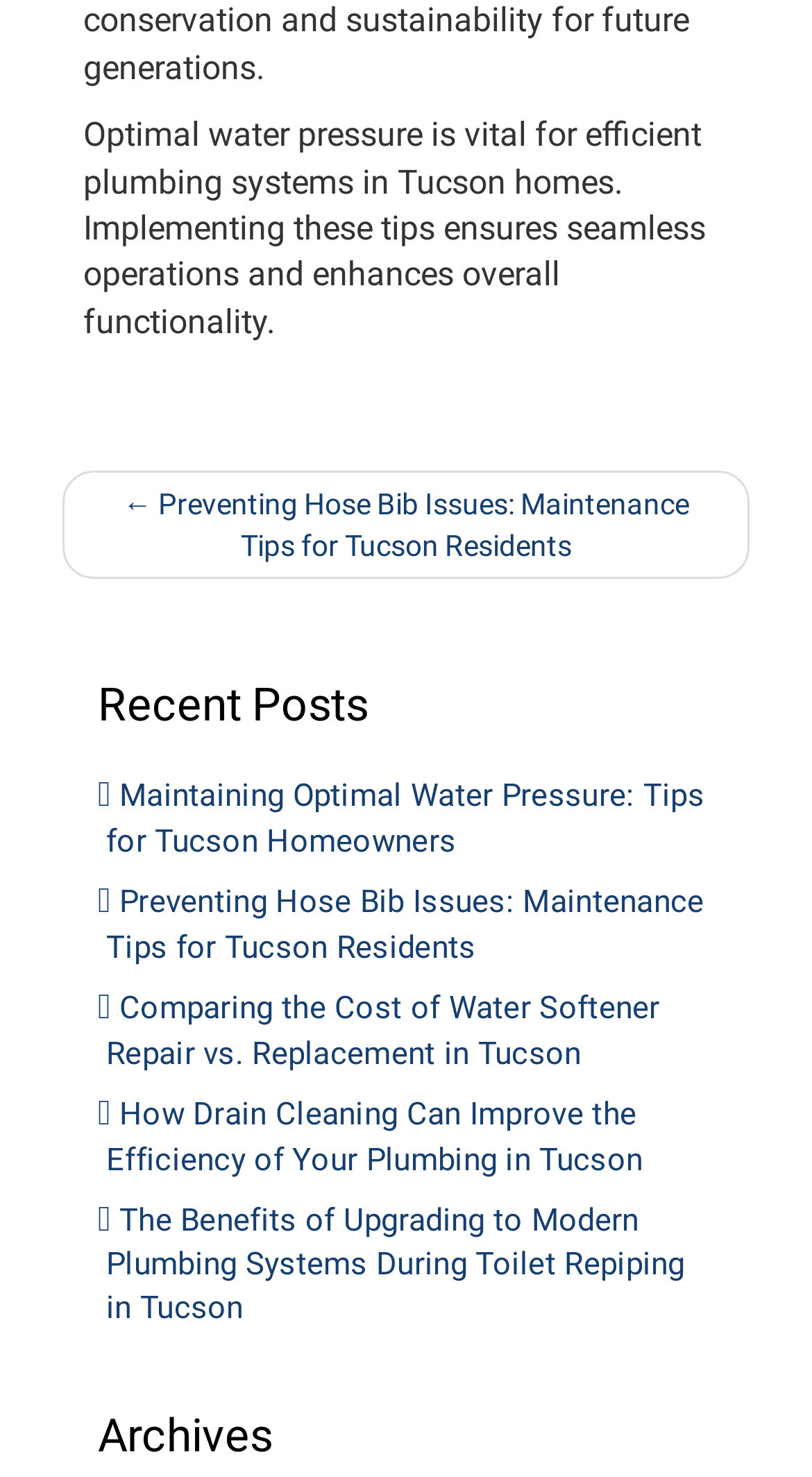Please look at the image and answer the question with a detailed explanation: What is the title of the first link under 'Recent Posts'?

The first link under 'Recent Posts' has a title 'Maintaining Optimal Water Pressure: Tips for Tucson Homeowners', so the title of the first link is 'Maintaining Optimal Water Pressure'.